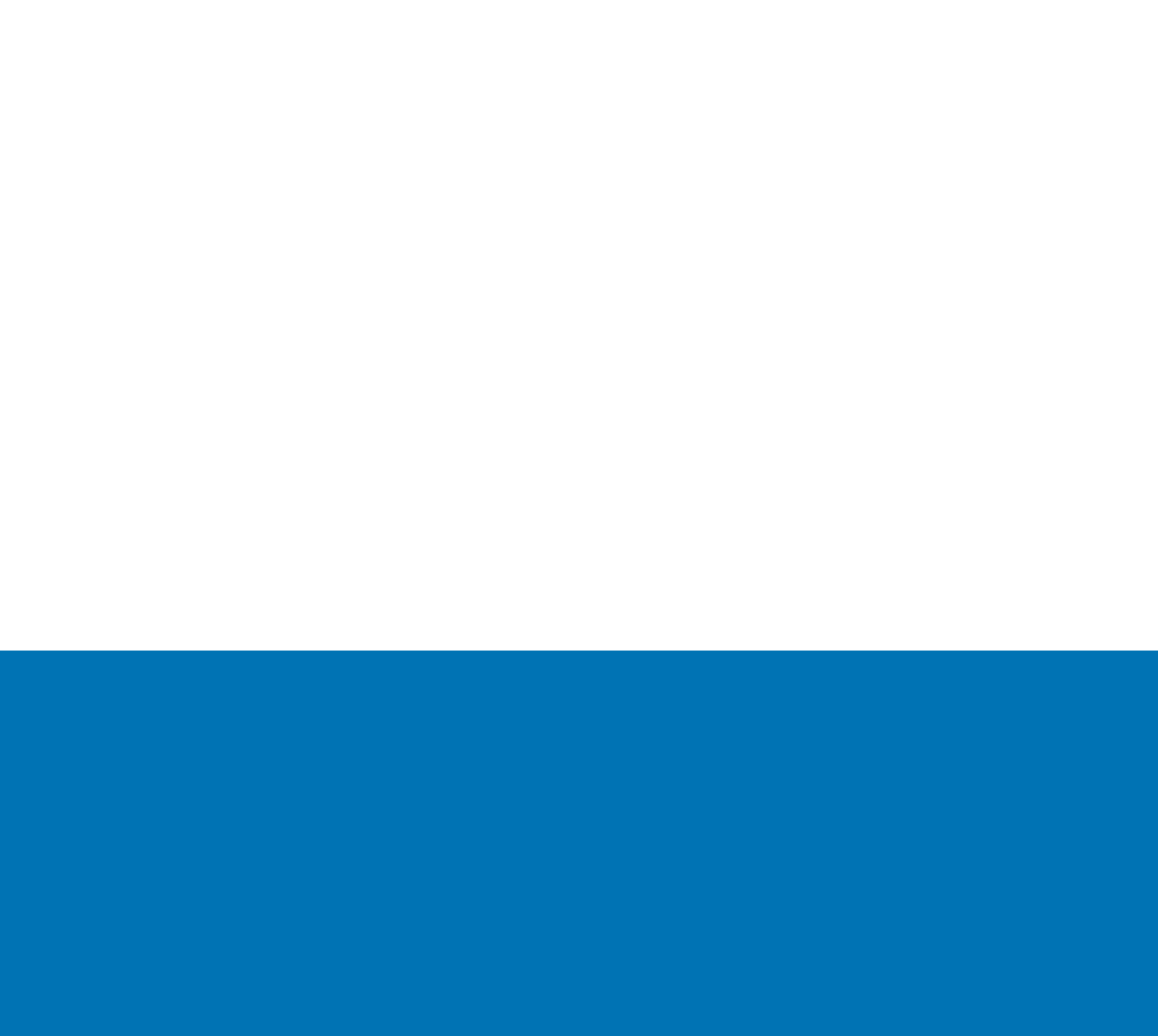Calculate the bounding box coordinates of the UI element given the description: "Newsroom".

[0.445, 0.738, 0.493, 0.745]